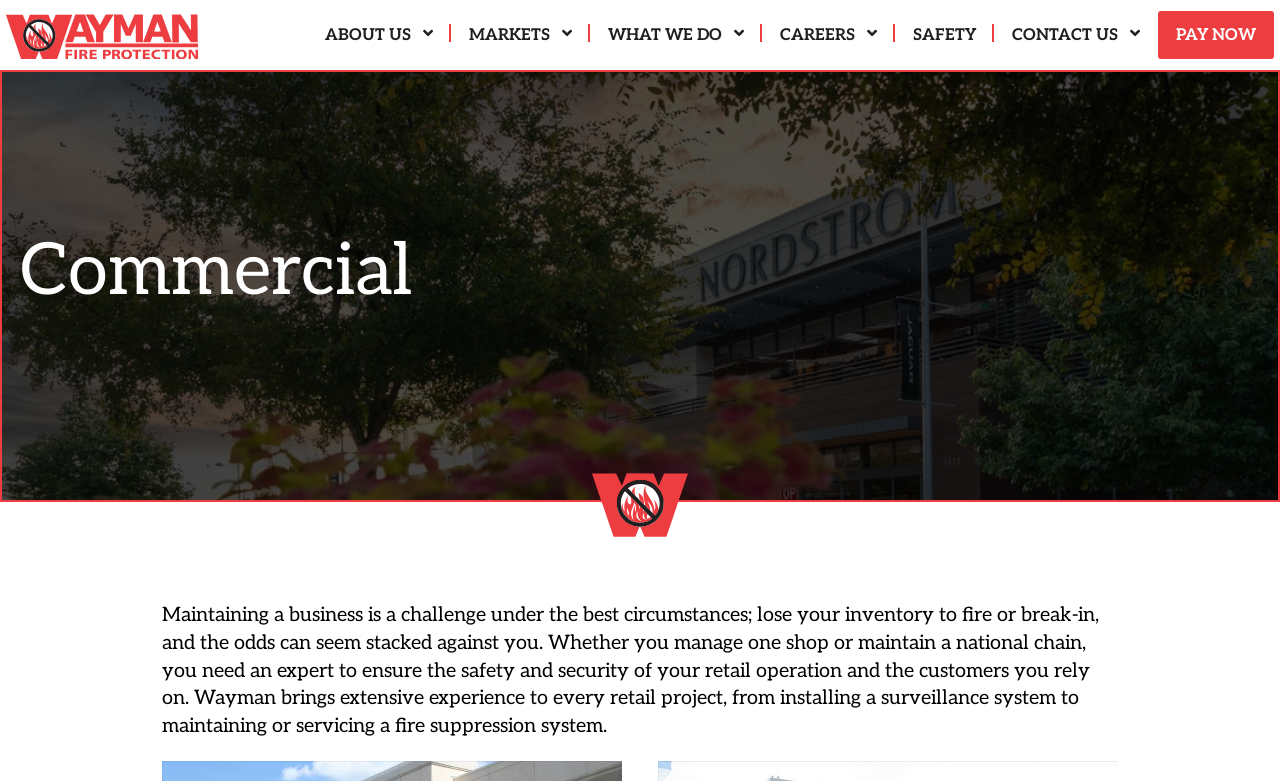Please determine the bounding box coordinates of the clickable area required to carry out the following instruction: "Learn about FIRE ALARM SYSTEMS". The coordinates must be four float numbers between 0 and 1, represented as [left, top, right, bottom].

[0.608, 0.091, 0.781, 0.15]